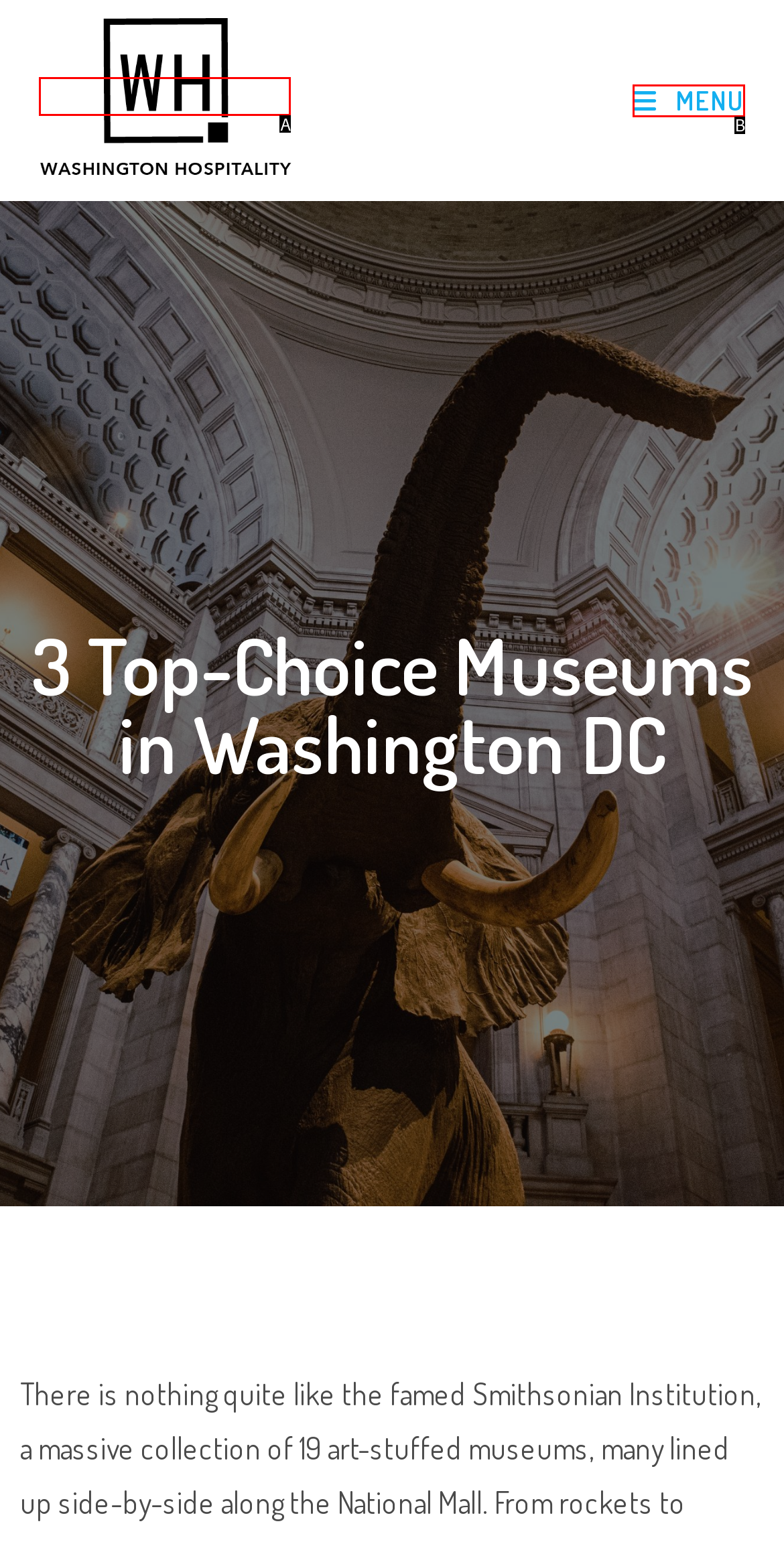Identify which HTML element matches the description: Menu Close. Answer with the correct option's letter.

B